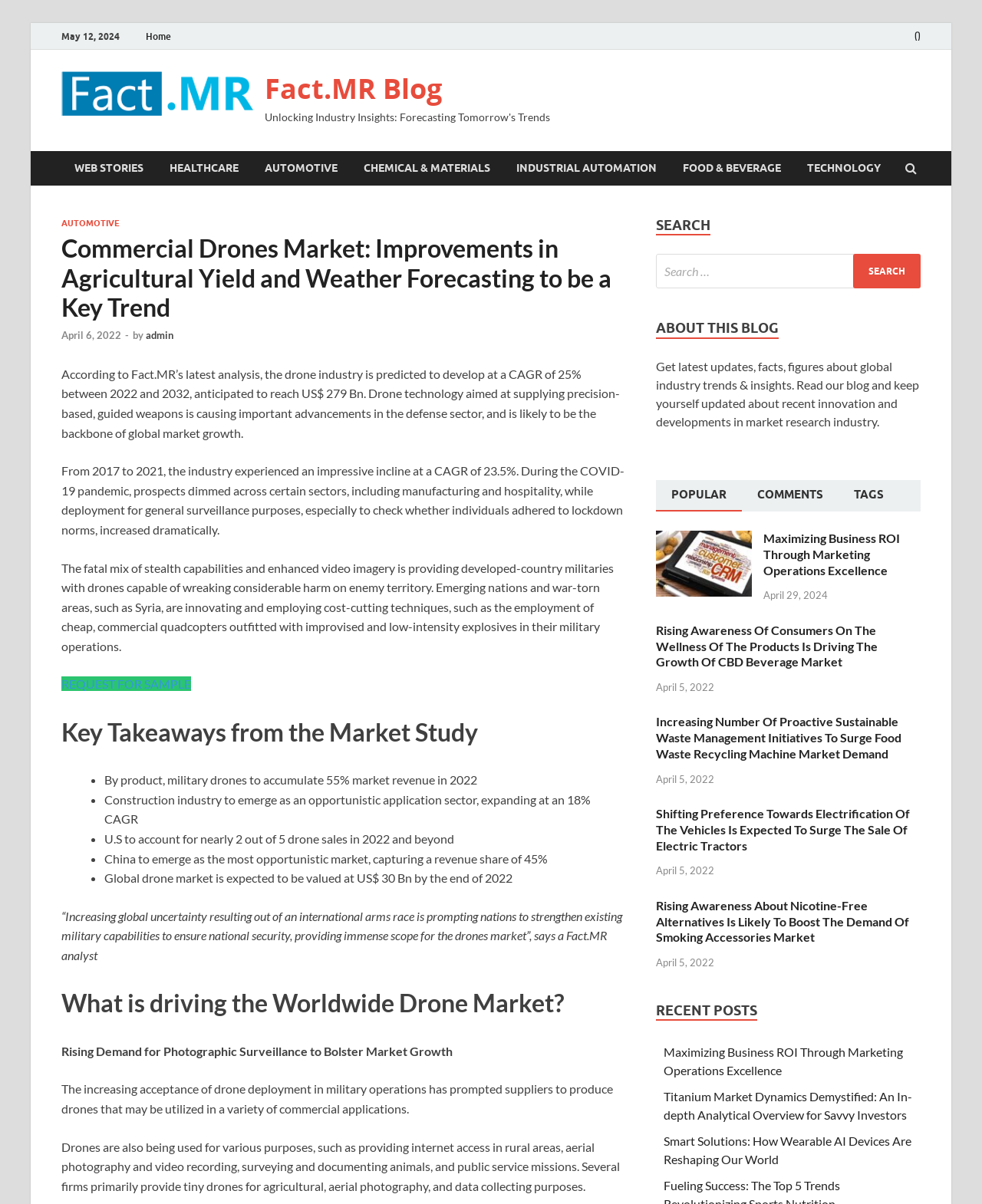Find the bounding box coordinates for the HTML element specified by: "Art Deco (1809)".

None